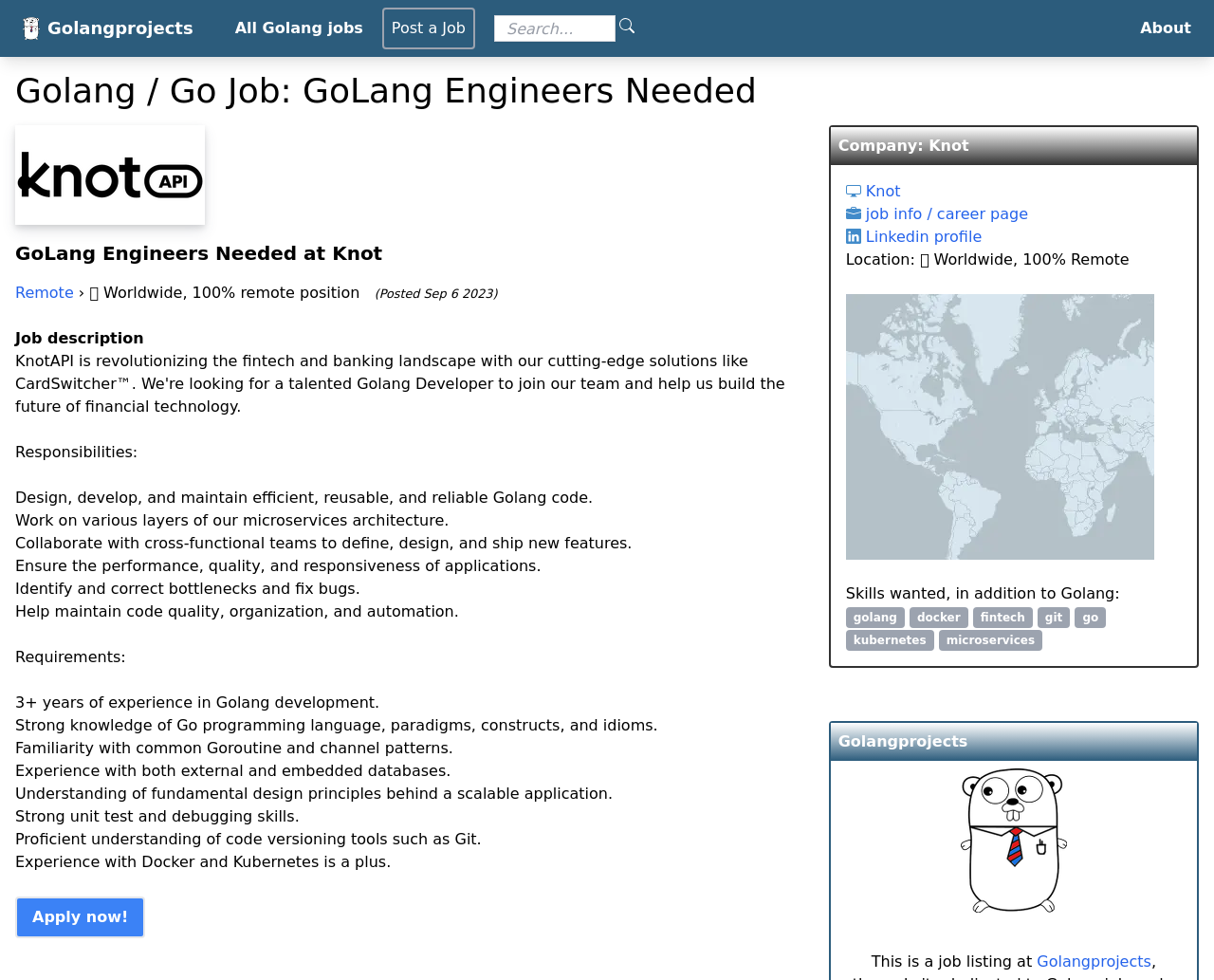Determine which piece of text is the heading of the webpage and provide it.

Golang / Go Job: GoLang Engineers Needed